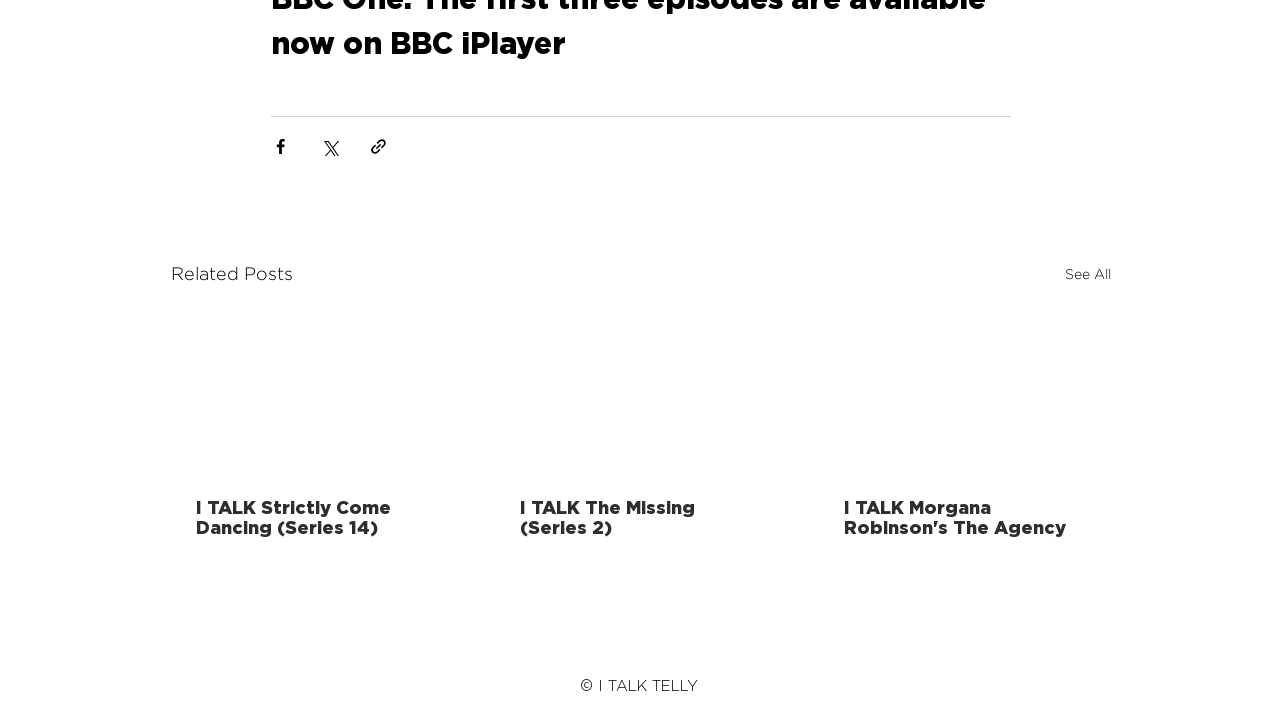Locate the bounding box coordinates of the element you need to click to accomplish the task described by this instruction: "Follow I TALK TELLY on social media".

[0.378, 0.87, 0.621, 0.919]